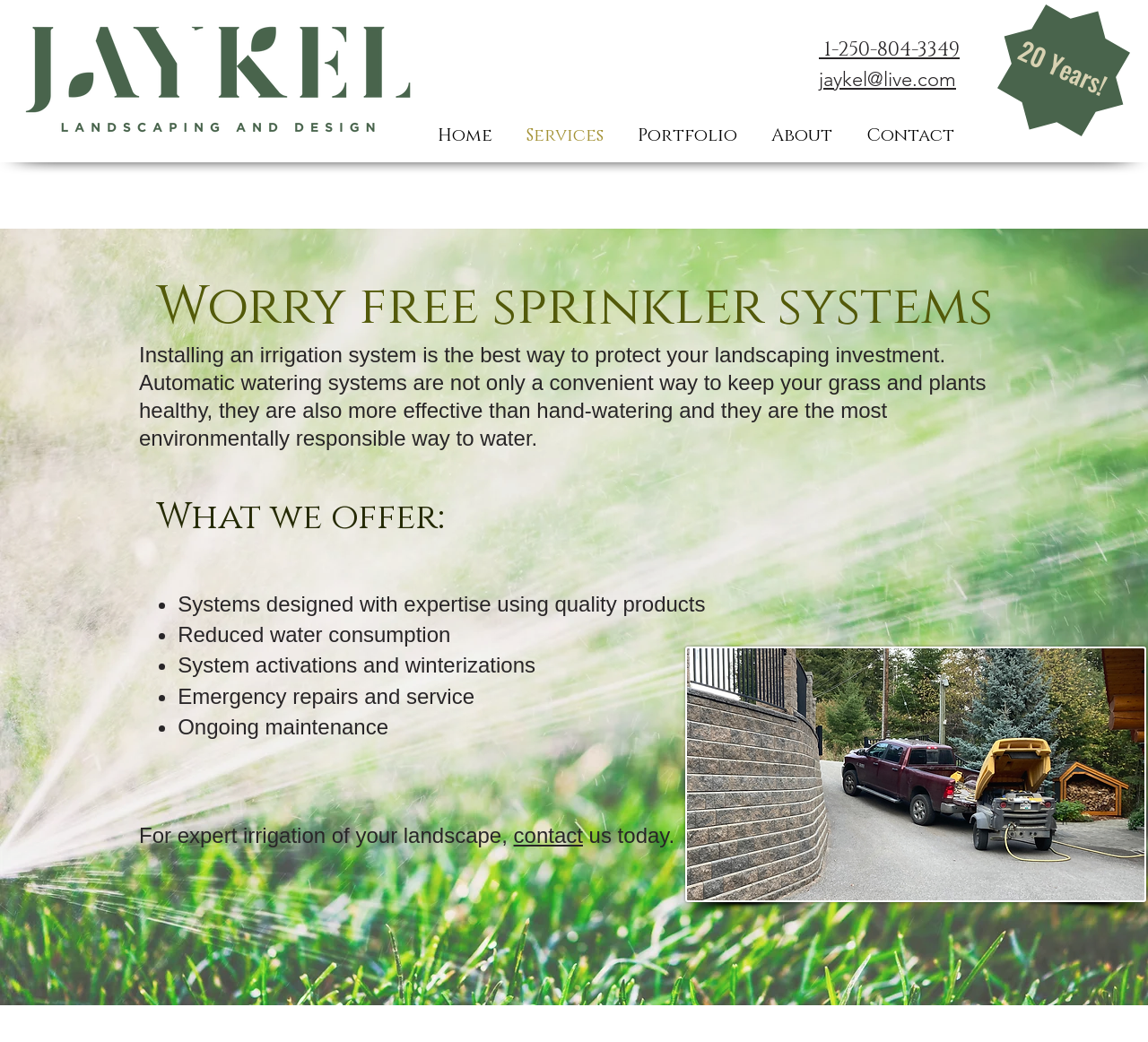Identify the bounding box coordinates of the section that should be clicked to achieve the task described: "Send an email".

[0.713, 0.065, 0.833, 0.087]